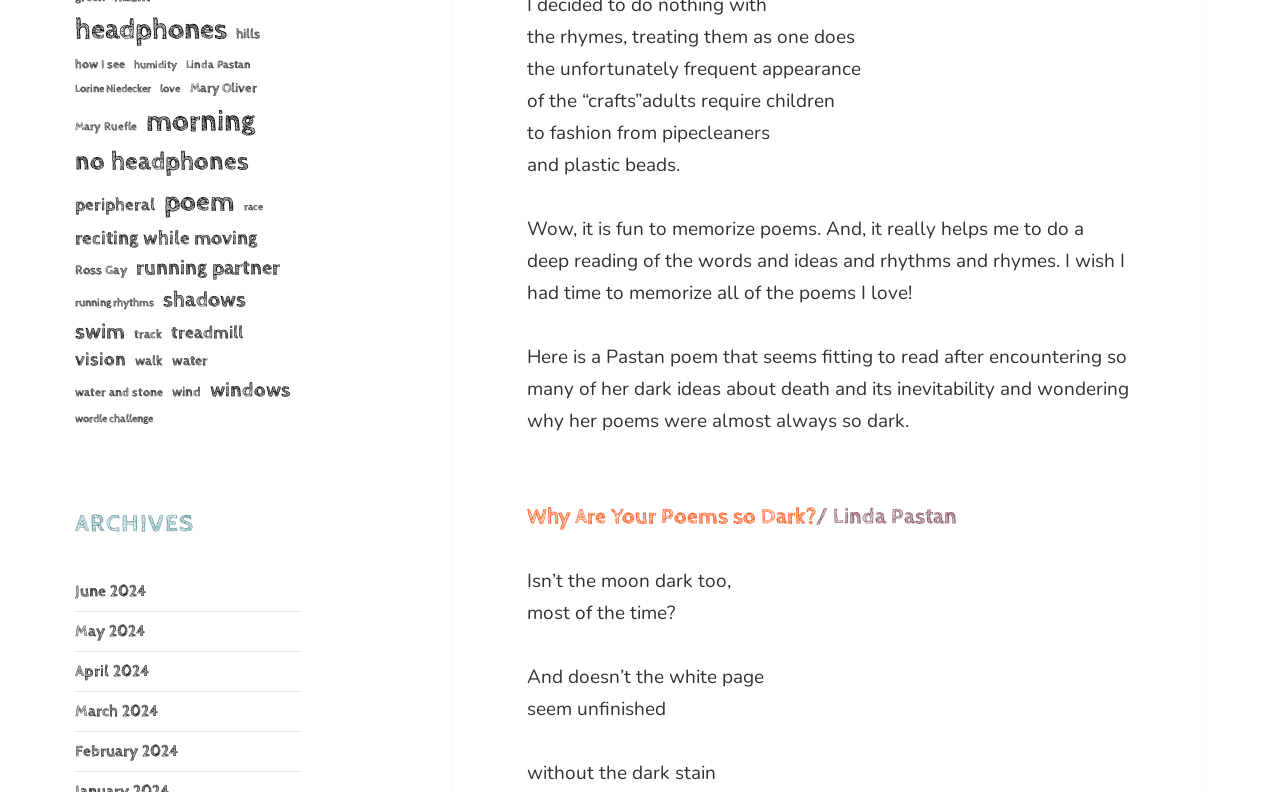What is the author of the poem 'Why Are Your Poems so Dark?'?
From the image, provide a succinct answer in one word or a short phrase.

Linda Pastan